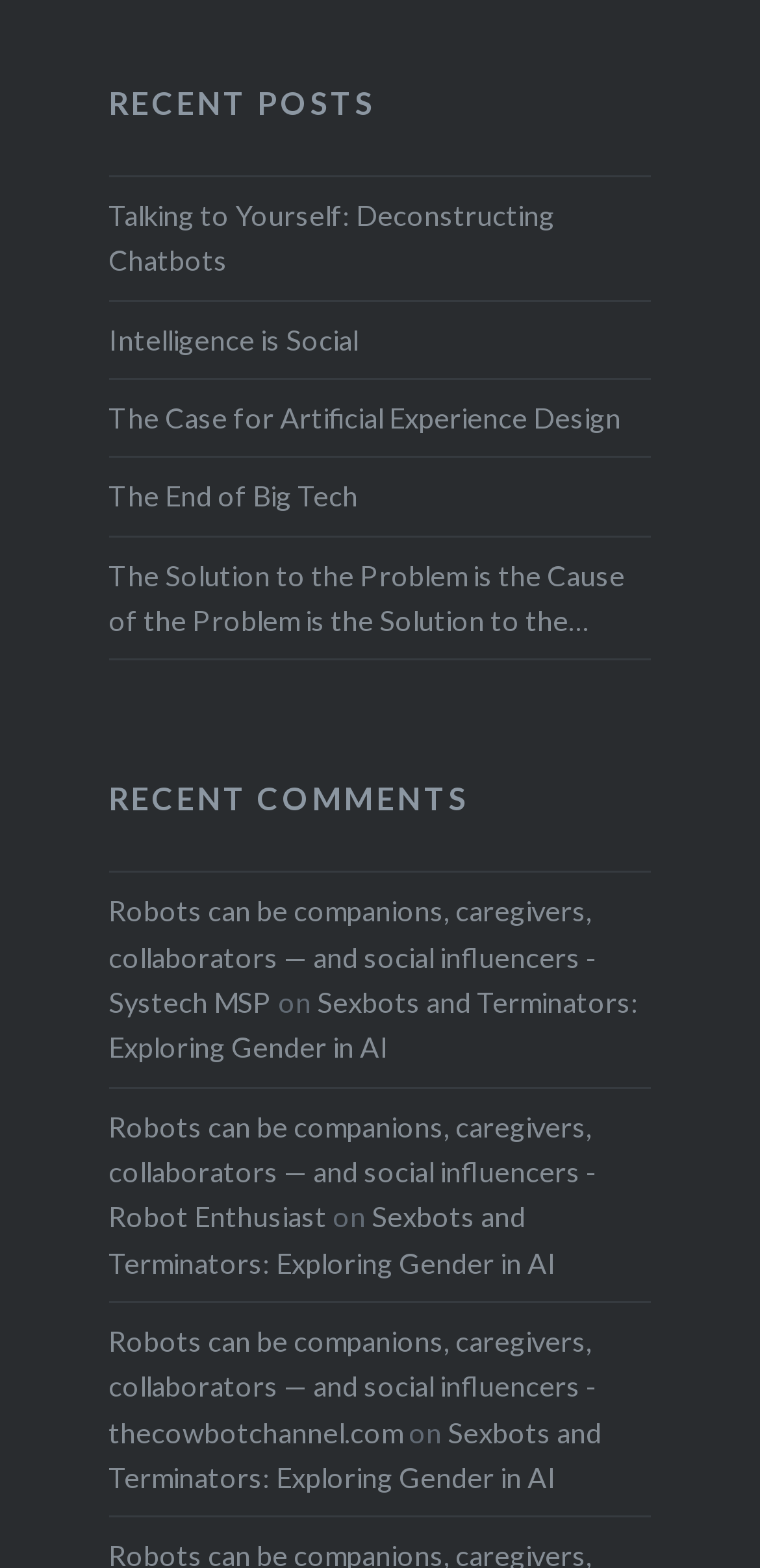Provide the bounding box coordinates of the HTML element described by the text: "Intelligence is Social".

[0.143, 0.202, 0.857, 0.231]